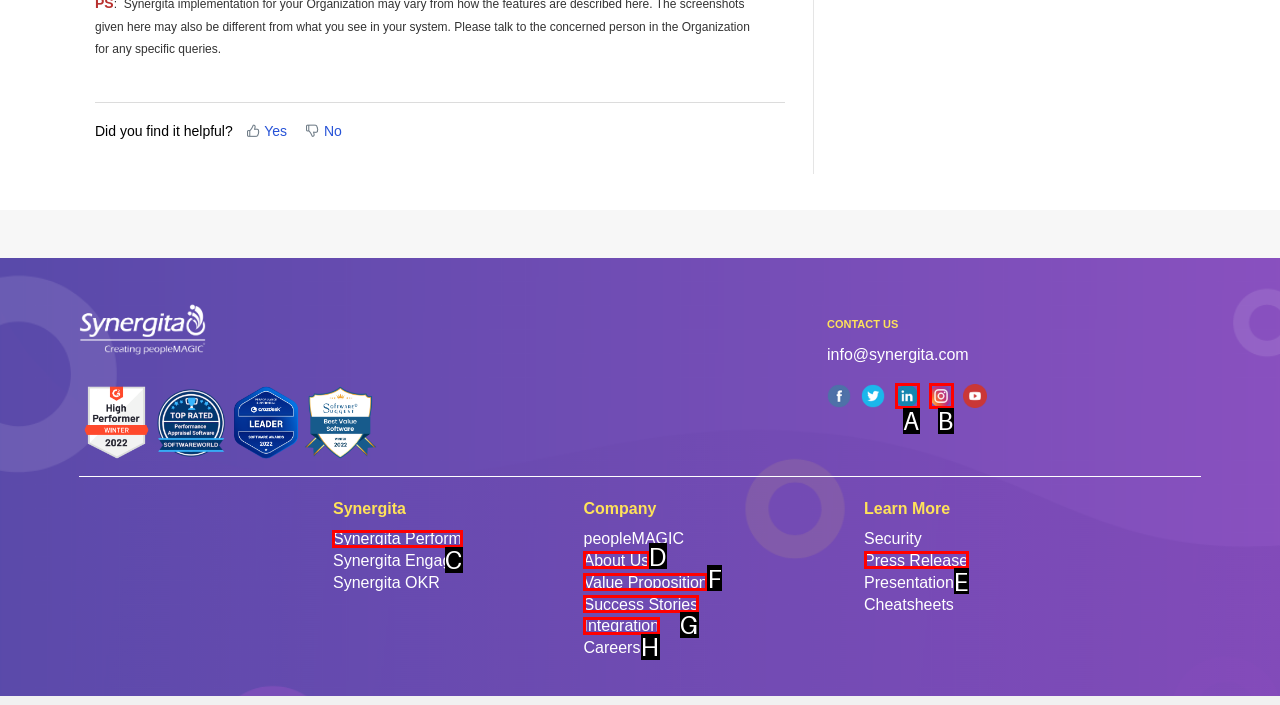To perform the task "Check out Synergita Perform", which UI element's letter should you select? Provide the letter directly.

C